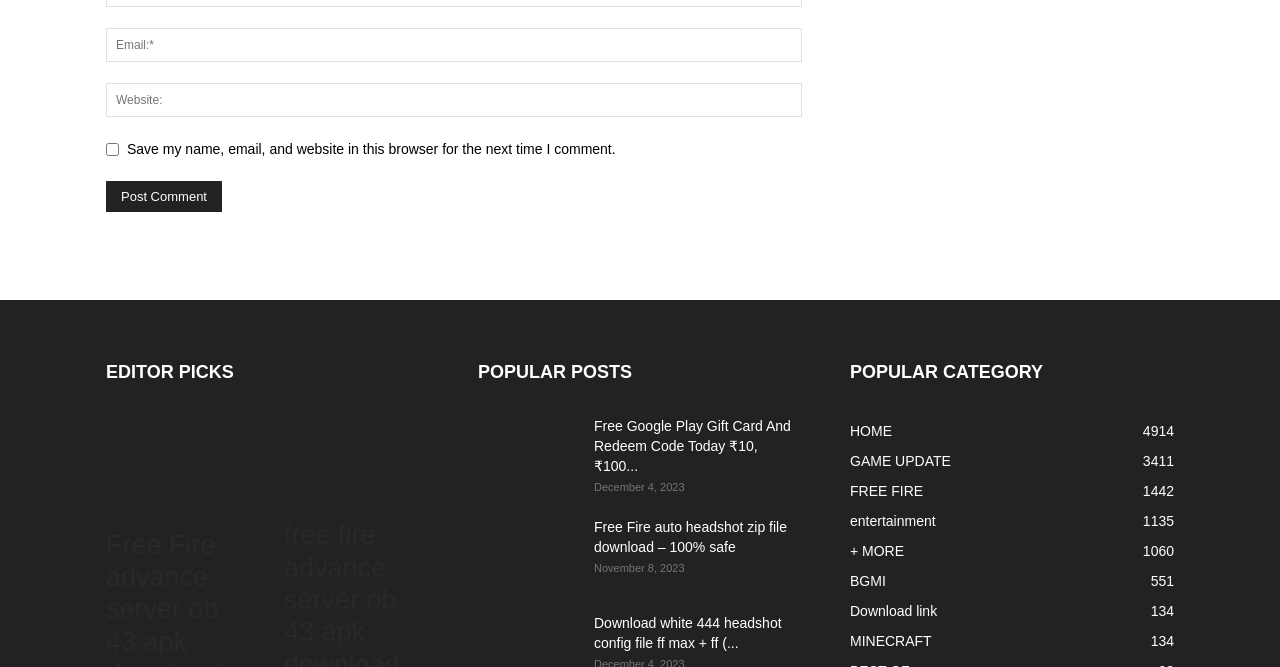What is the date of the second popular post?
Analyze the image and provide a thorough answer to the question.

The second popular post has a time element with the text 'November 8, 2023', so the date of the second popular post is November 8, 2023.